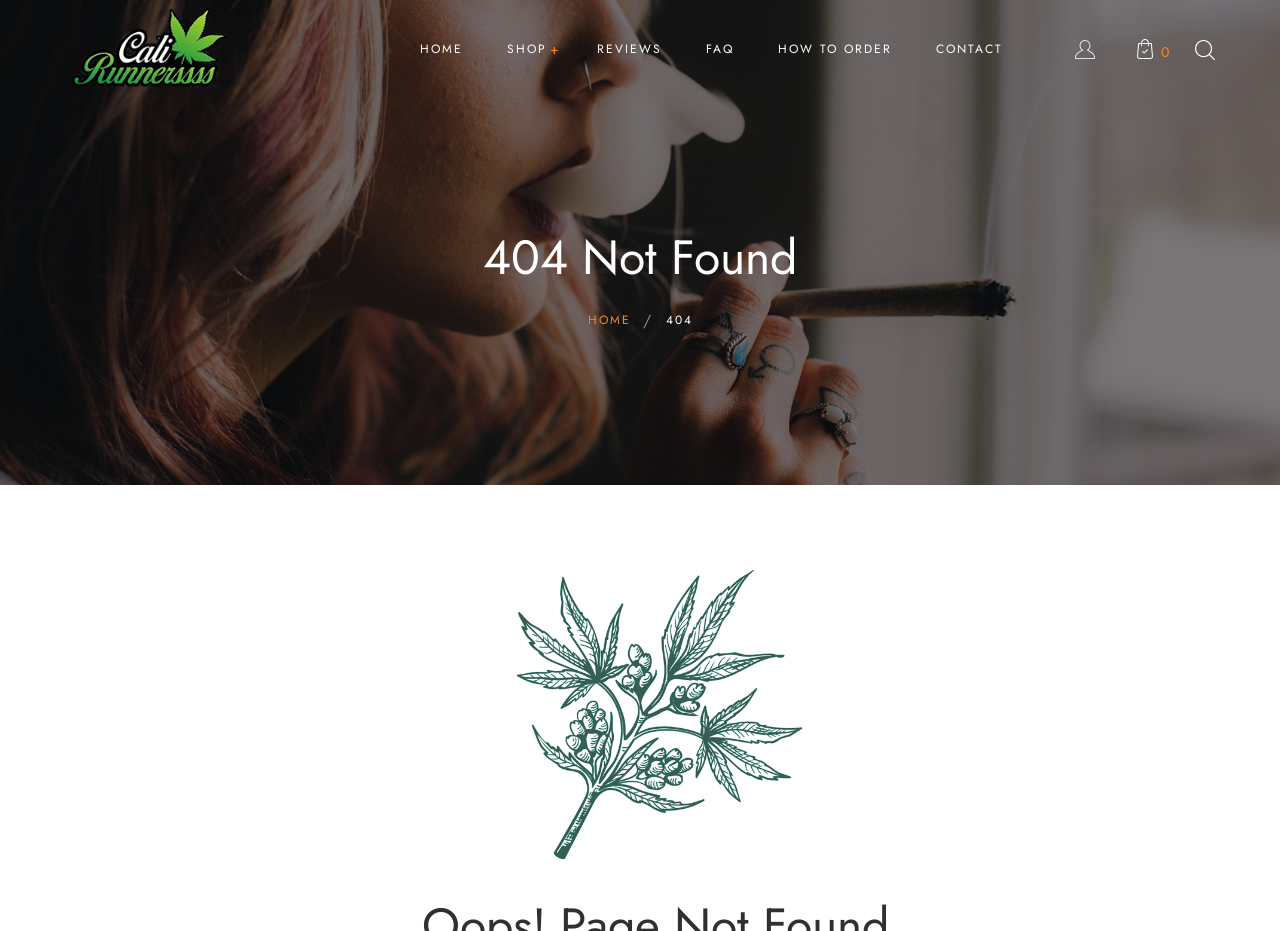Specify the bounding box coordinates of the area that needs to be clicked to achieve the following instruction: "go back to home page".

[0.459, 0.334, 0.493, 0.354]